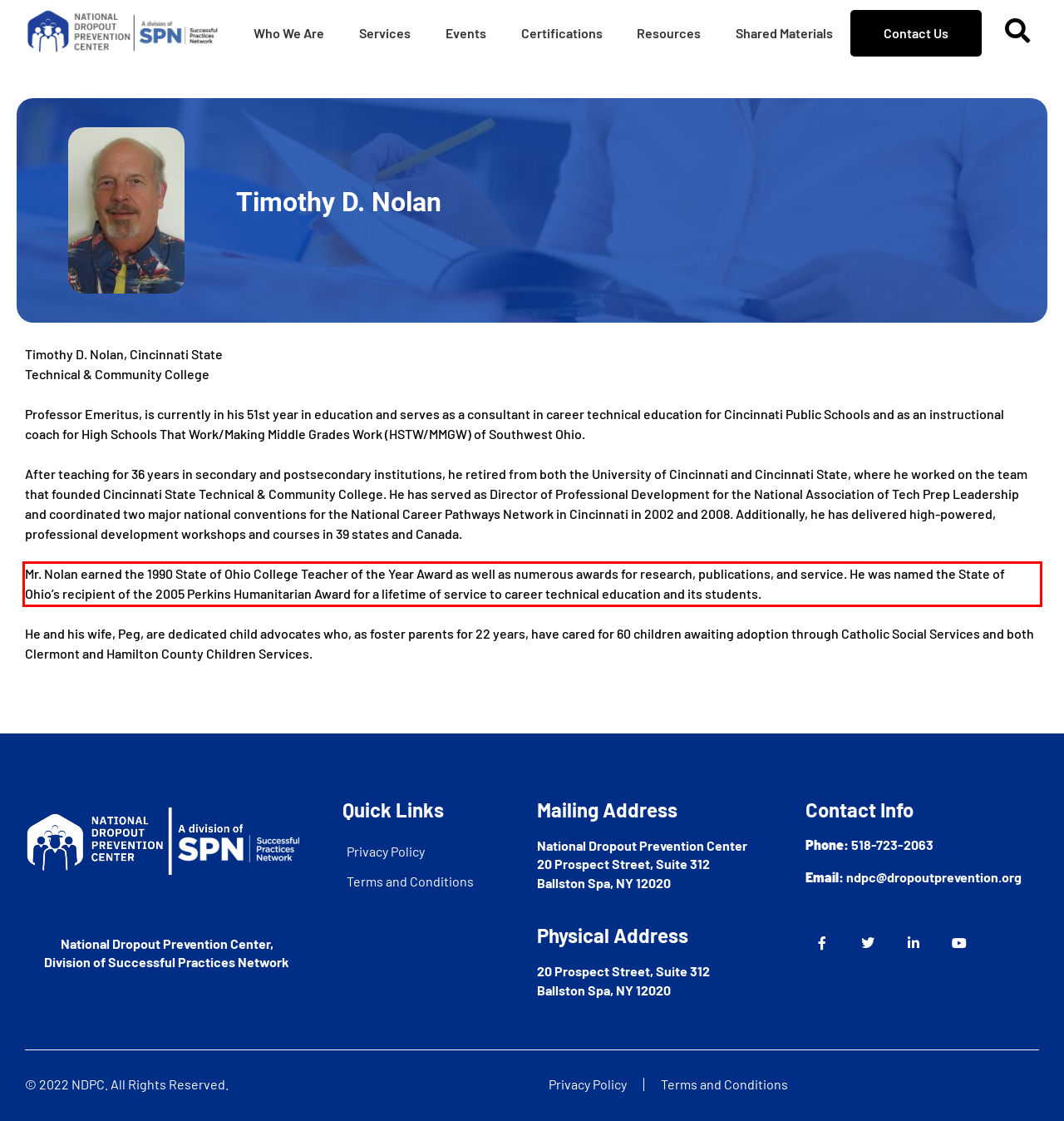Using the webpage screenshot, recognize and capture the text within the red bounding box.

Mr. Nolan earned the 1990 State of Ohio College Teacher of the Year Award as well as numerous awards for research, publications, and service. He was named the State of Ohio’s recipient of the 2005 Perkins Humanitarian Award for a lifetime of service to career technical education and its students.